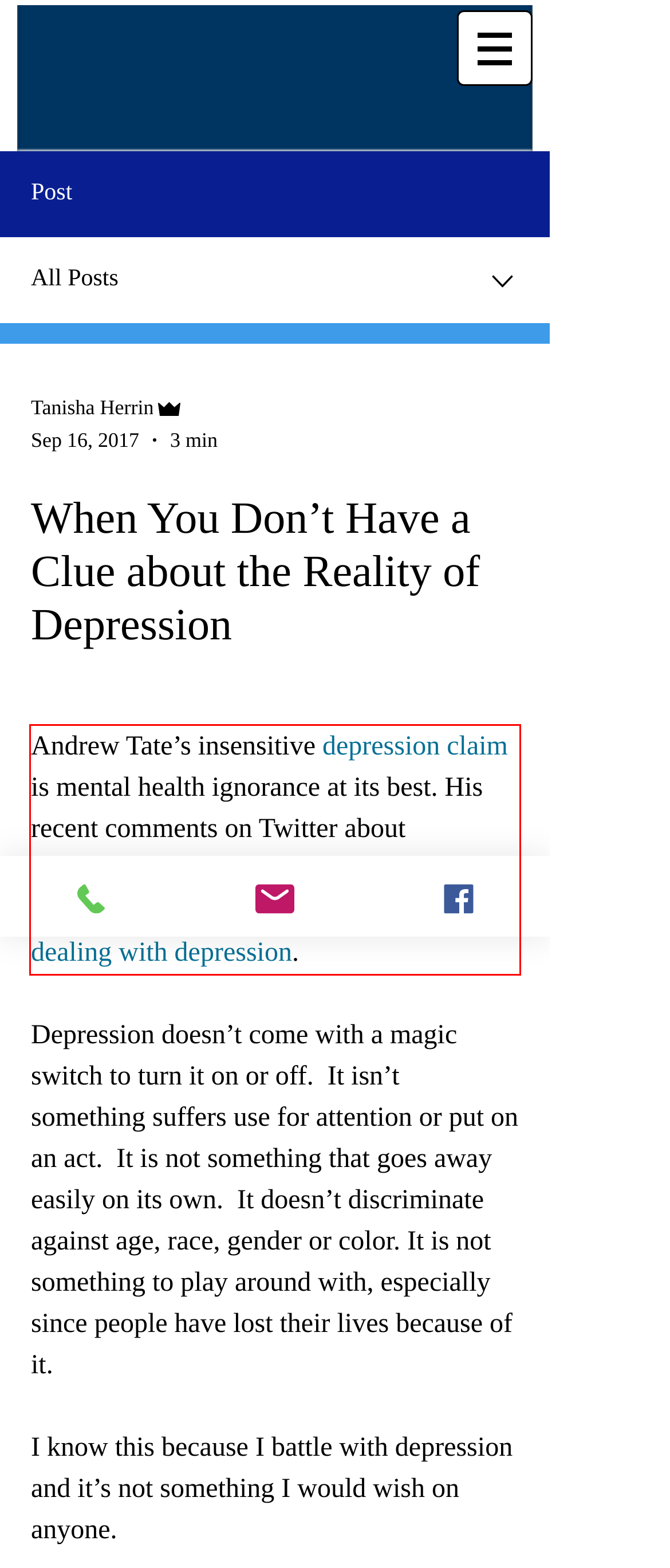View the screenshot of the webpage and identify the UI element surrounded by a red bounding box. Extract the text contained within this red bounding box.

Andrew Tate’s insensitive depression claim is mental health ignorance at its best. His recent comments on Twitter about depression not being real should add to the list of things you don’t say to someone dealing with depression.